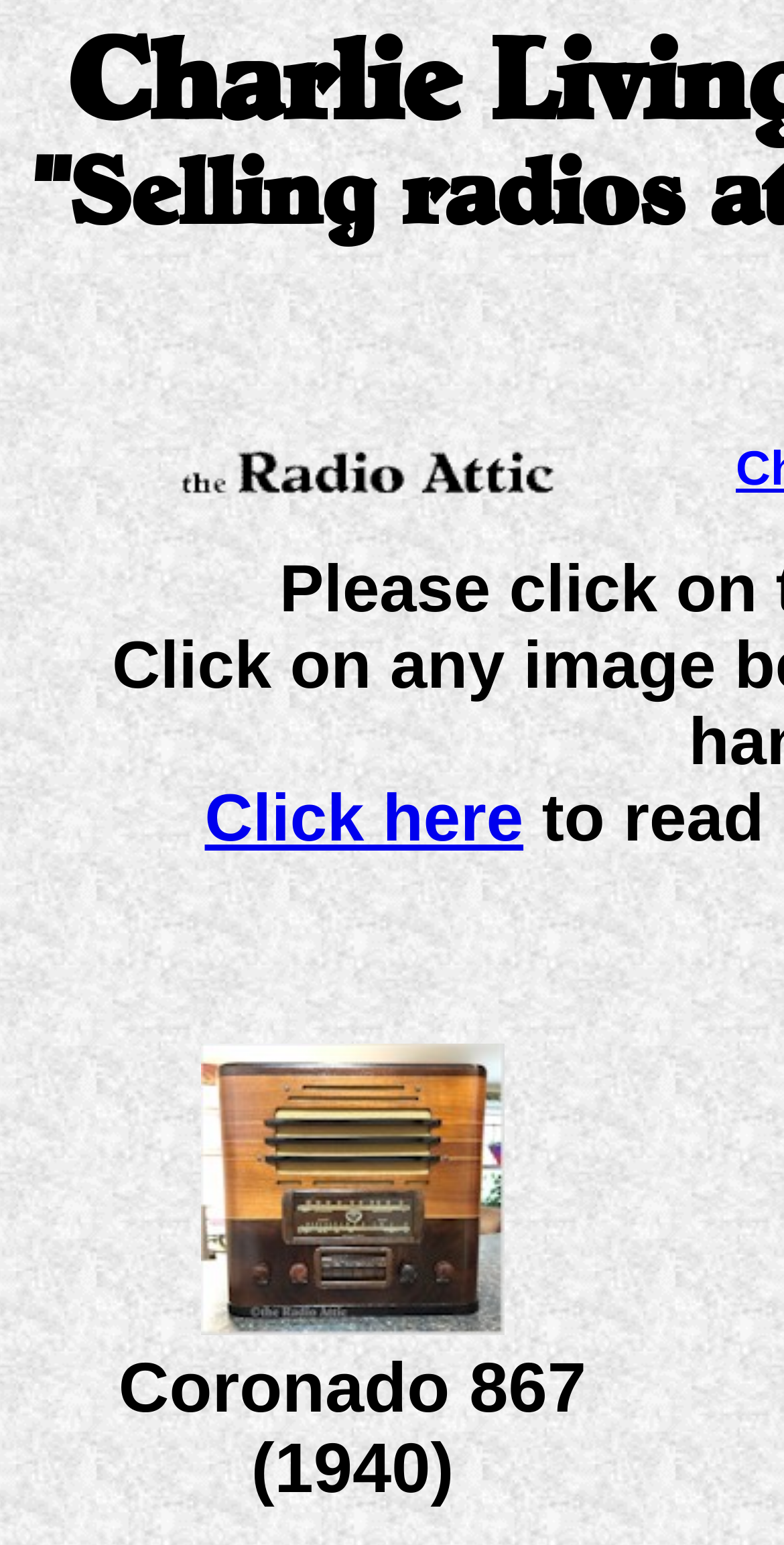What is the name of the radio model listed?
Please provide a single word or phrase as your answer based on the image.

Coronado 867